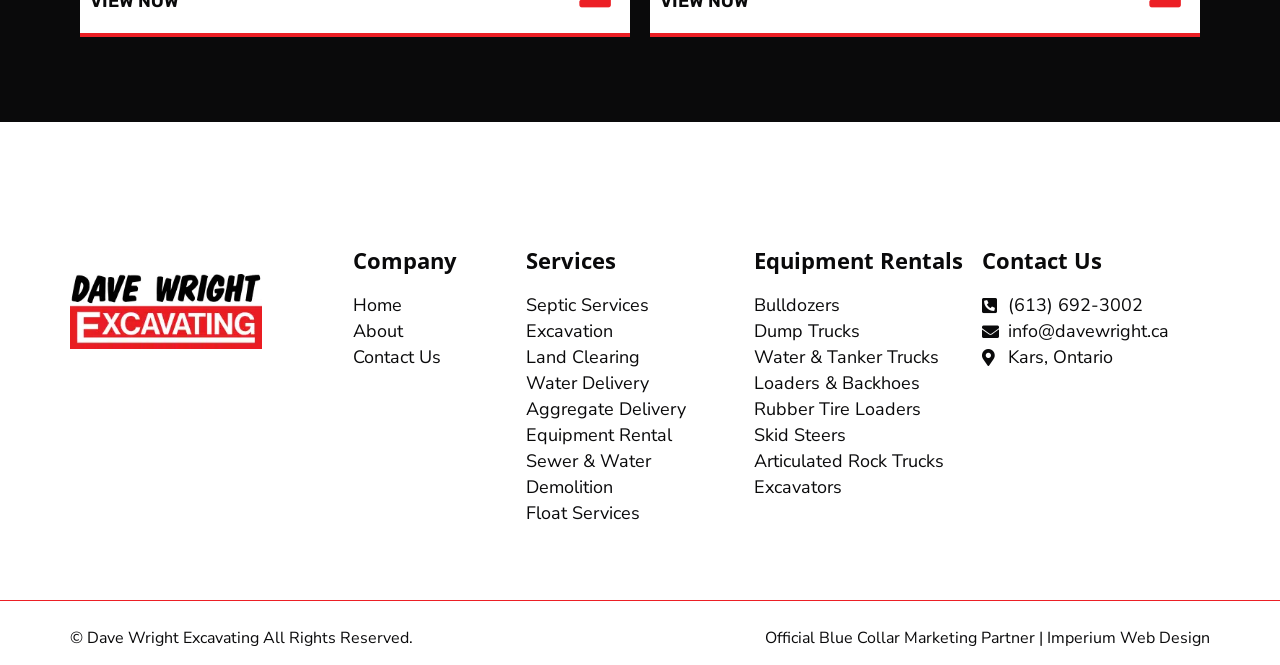Respond to the question below with a single word or phrase:
What is the company's marketing partner?

Imperium Web Design